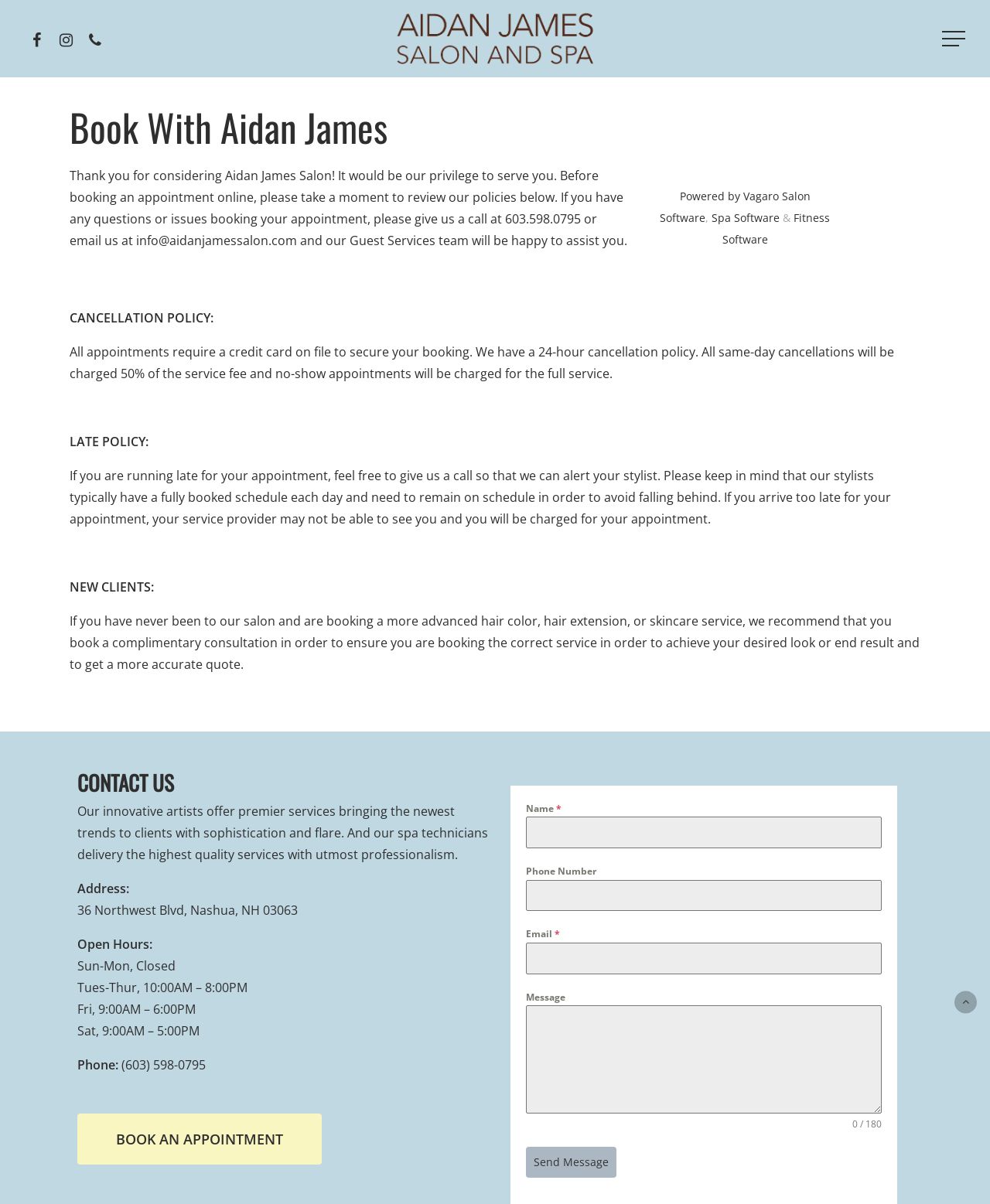What is the cancellation policy of the salon?
Answer briefly with a single word or phrase based on the image.

24-hour cancellation policy